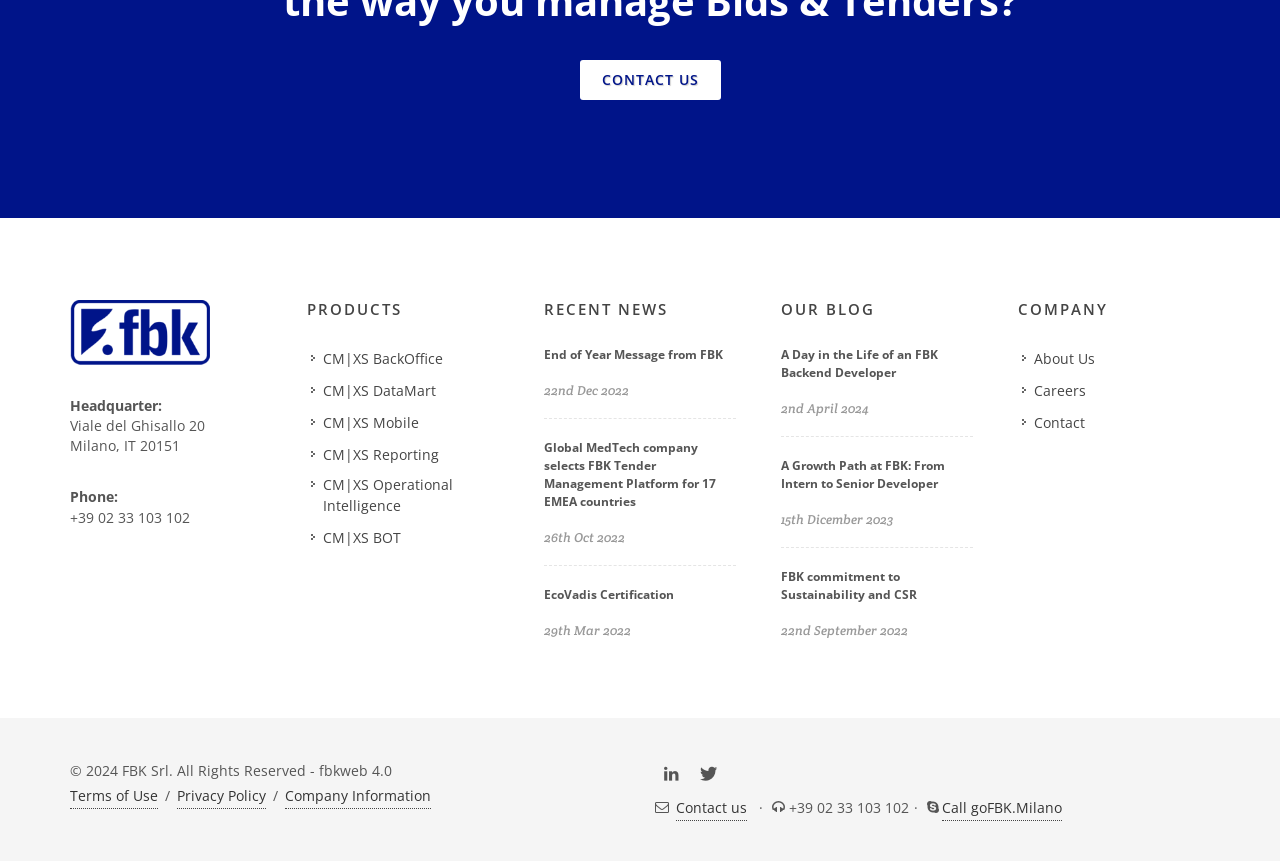Find the bounding box coordinates of the clickable element required to execute the following instruction: "Read End of Year Message from FBK". Provide the coordinates as four float numbers between 0 and 1, i.e., [left, top, right, bottom].

[0.425, 0.402, 0.565, 0.421]